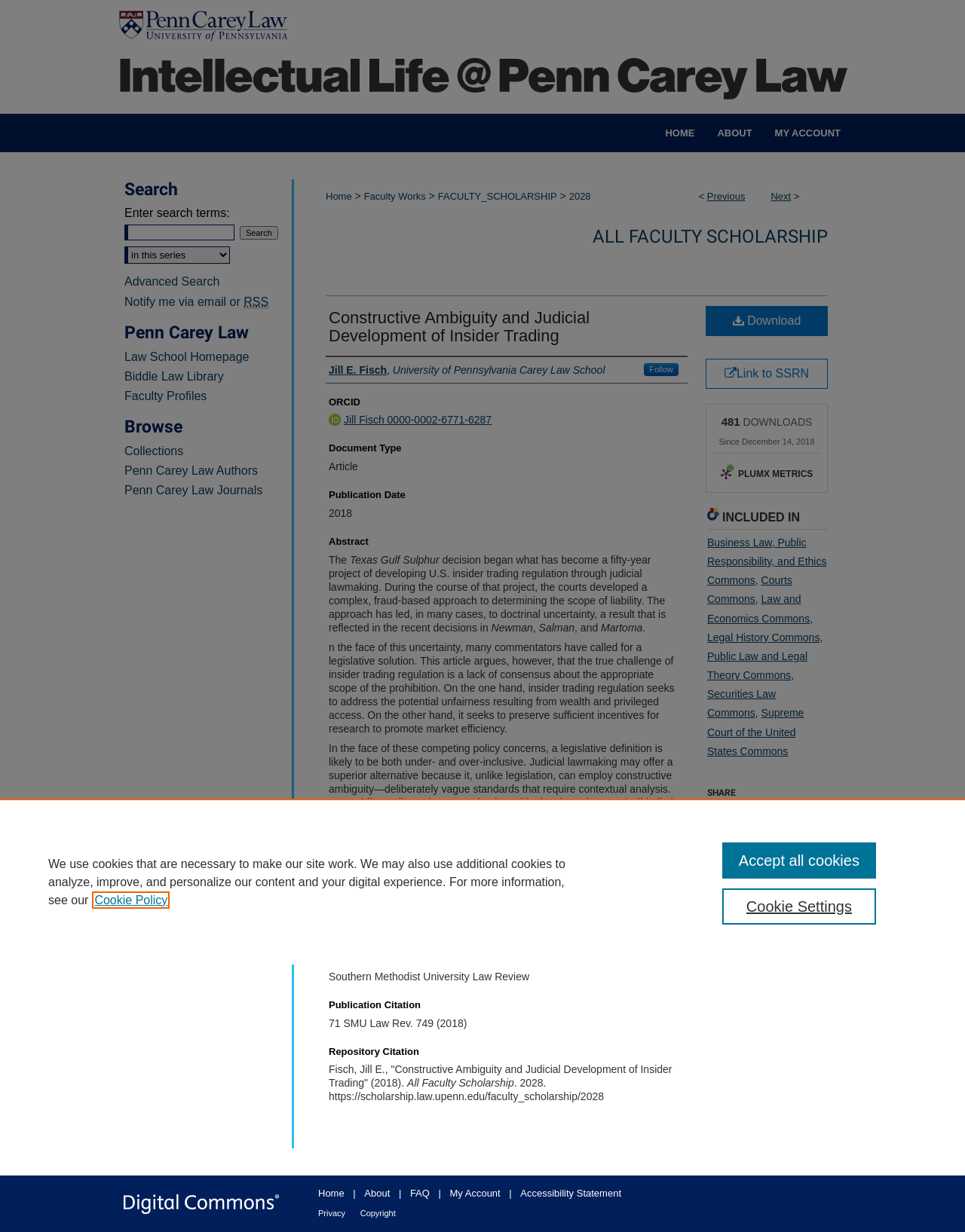Please identify the webpage's heading and generate its text content.

Constructive Ambiguity and Judicial Development of Insider Trading